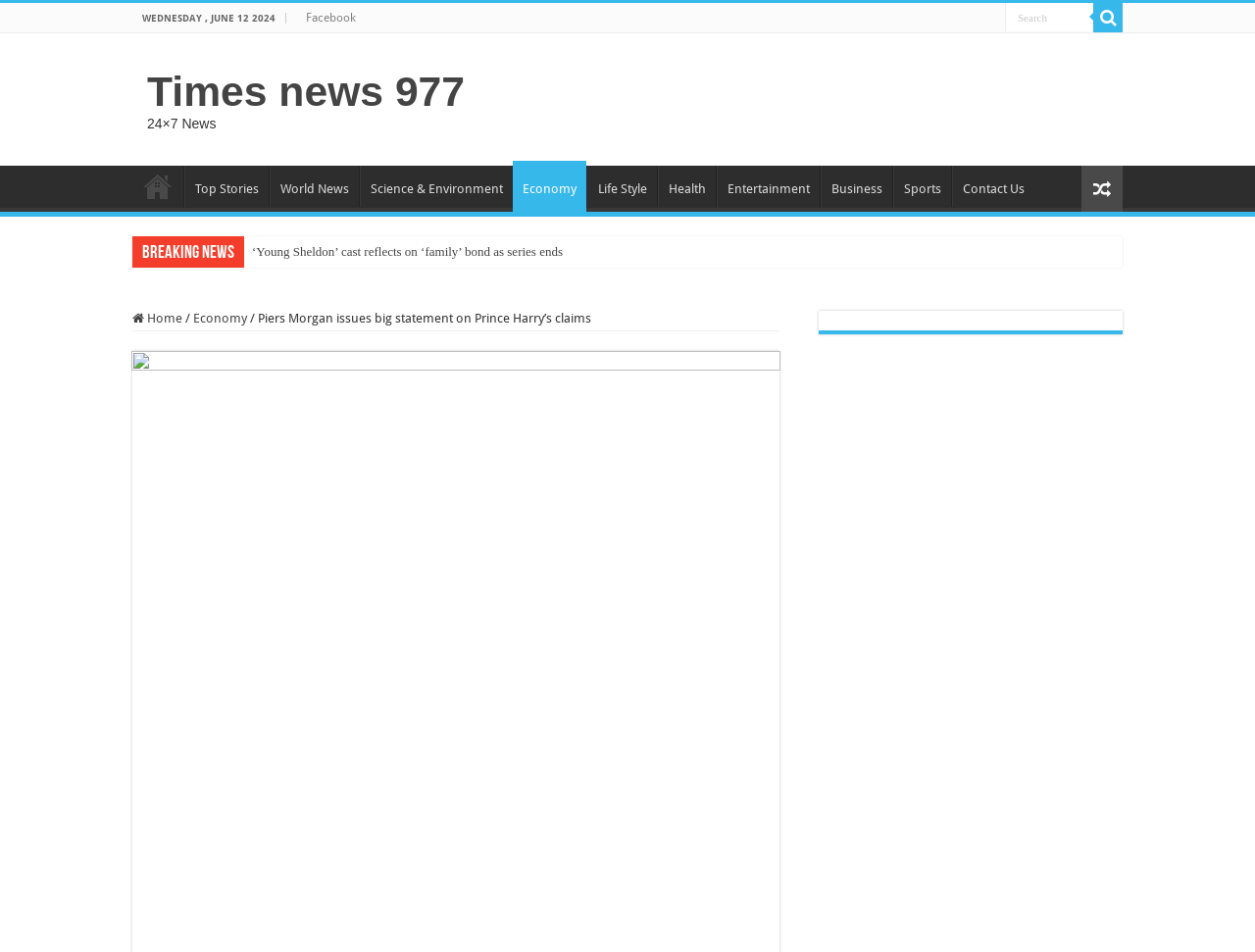Locate the bounding box of the UI element described by: "input value="Search" name="s" title="Search" value="Search"" in the given webpage screenshot.

[0.801, 0.003, 0.871, 0.033]